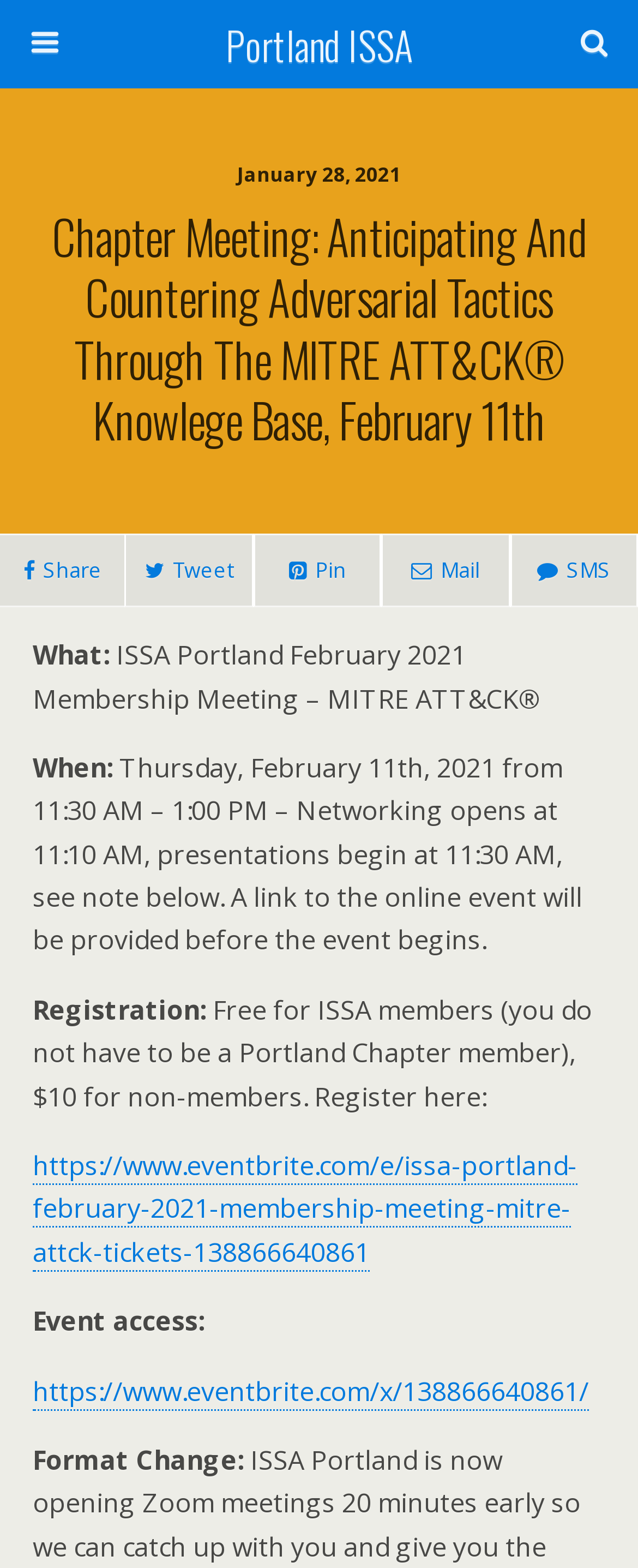Highlight the bounding box coordinates of the element that should be clicked to carry out the following instruction: "Share on social media". The coordinates must be given as four float numbers ranging from 0 to 1, i.e., [left, top, right, bottom].

[0.0, 0.34, 0.196, 0.387]